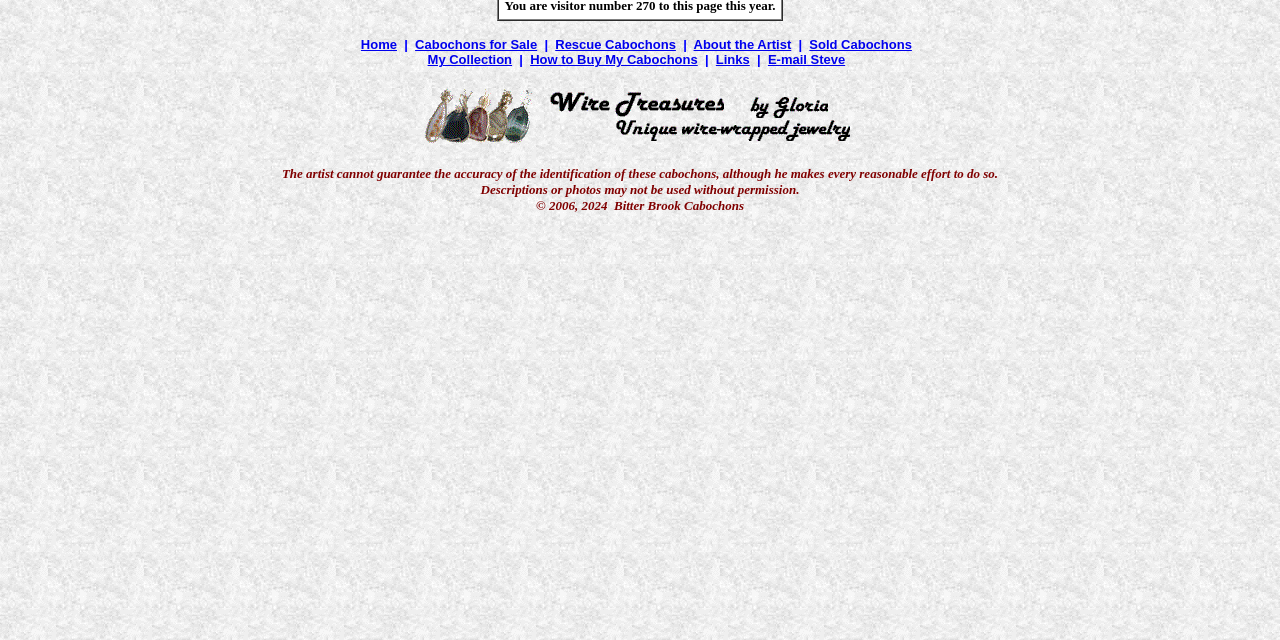Find the bounding box coordinates for the UI element that matches this description: "E-mail Steve".

[0.6, 0.082, 0.66, 0.105]